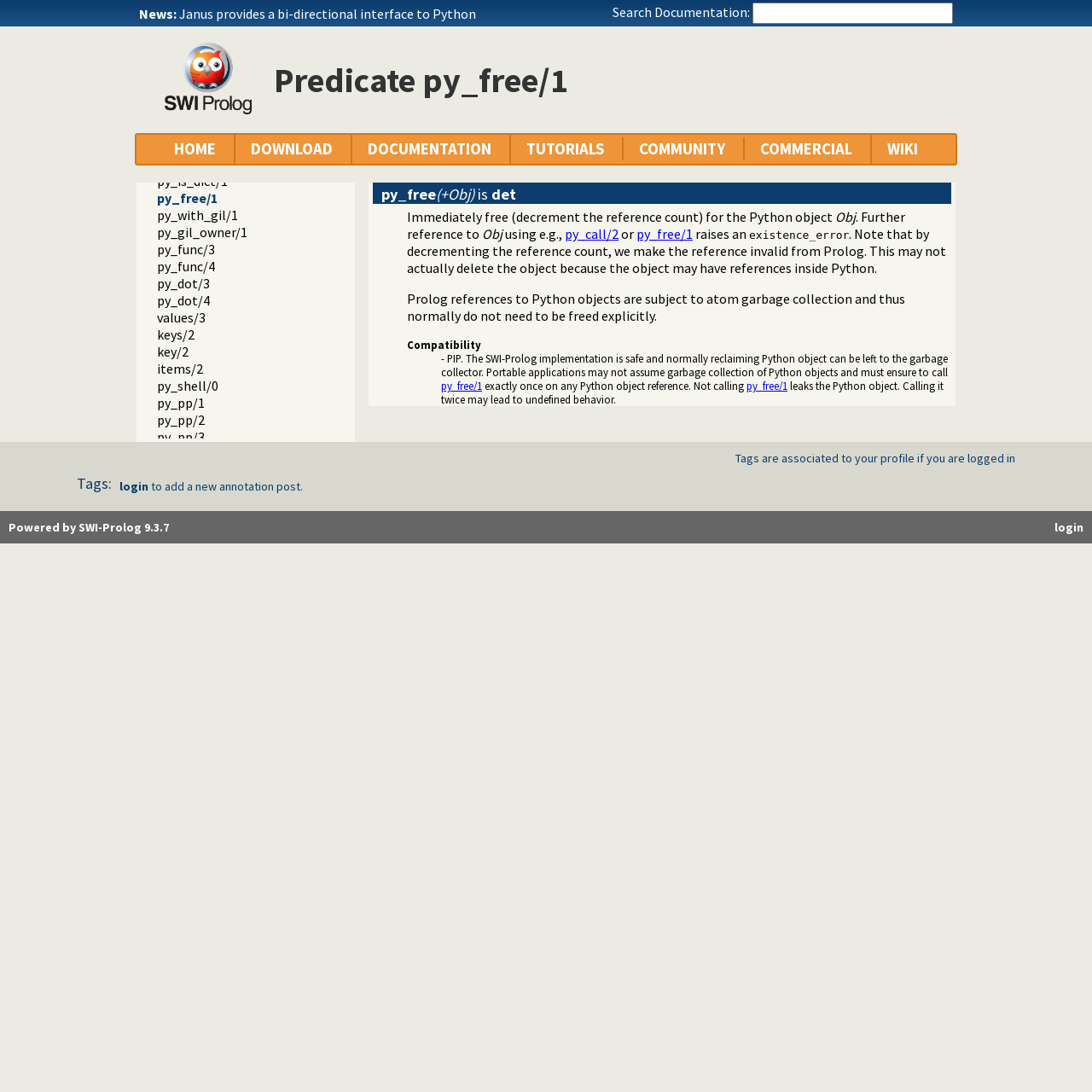Provide the bounding box coordinates for the UI element that is described by this text: "Powered by SWI-Prolog 9.3.7". The coordinates should be in the form of four float numbers between 0 and 1: [left, top, right, bottom].

[0.008, 0.476, 0.155, 0.49]